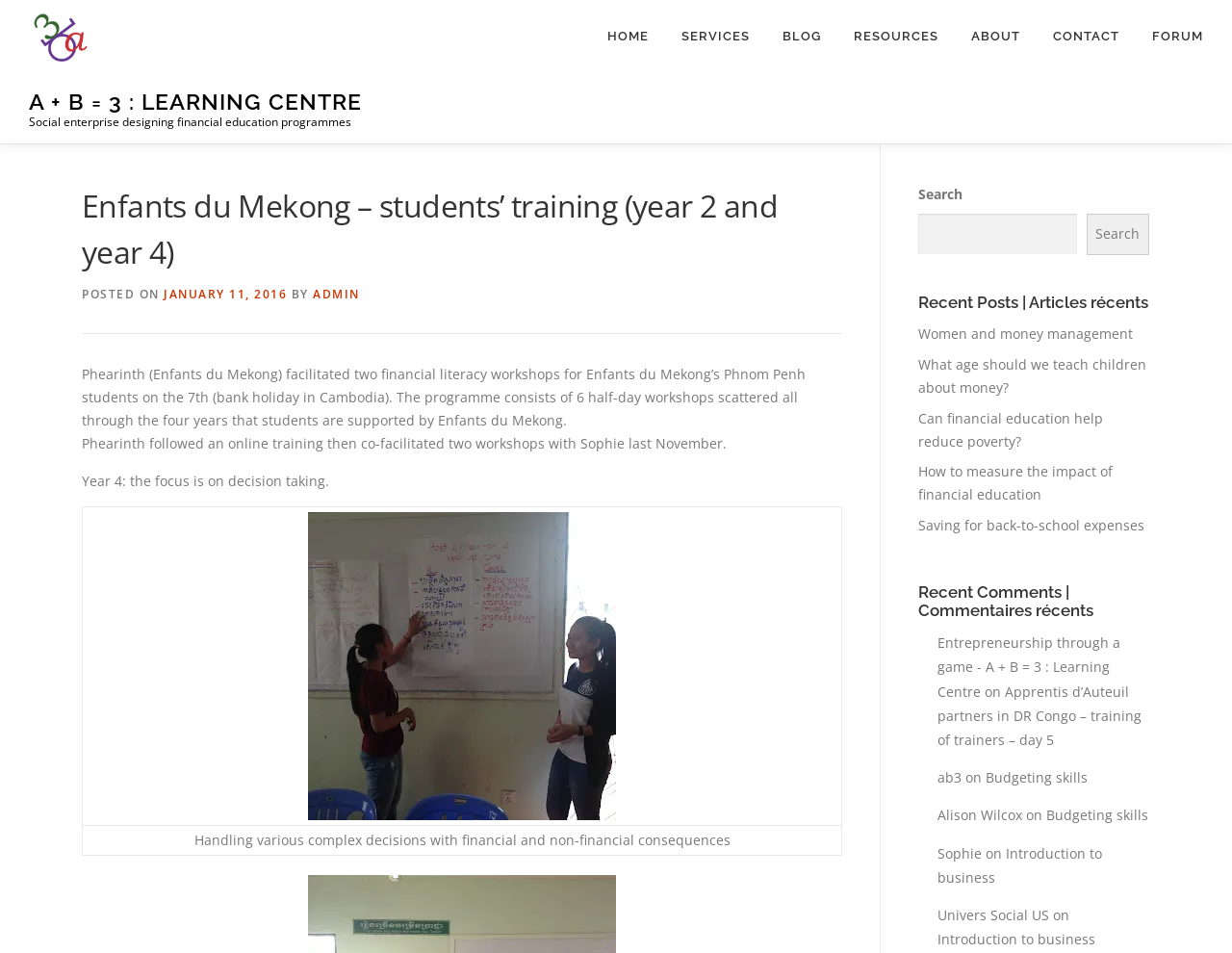Locate the bounding box coordinates of the segment that needs to be clicked to meet this instruction: "Search for something".

[0.745, 0.224, 0.874, 0.267]